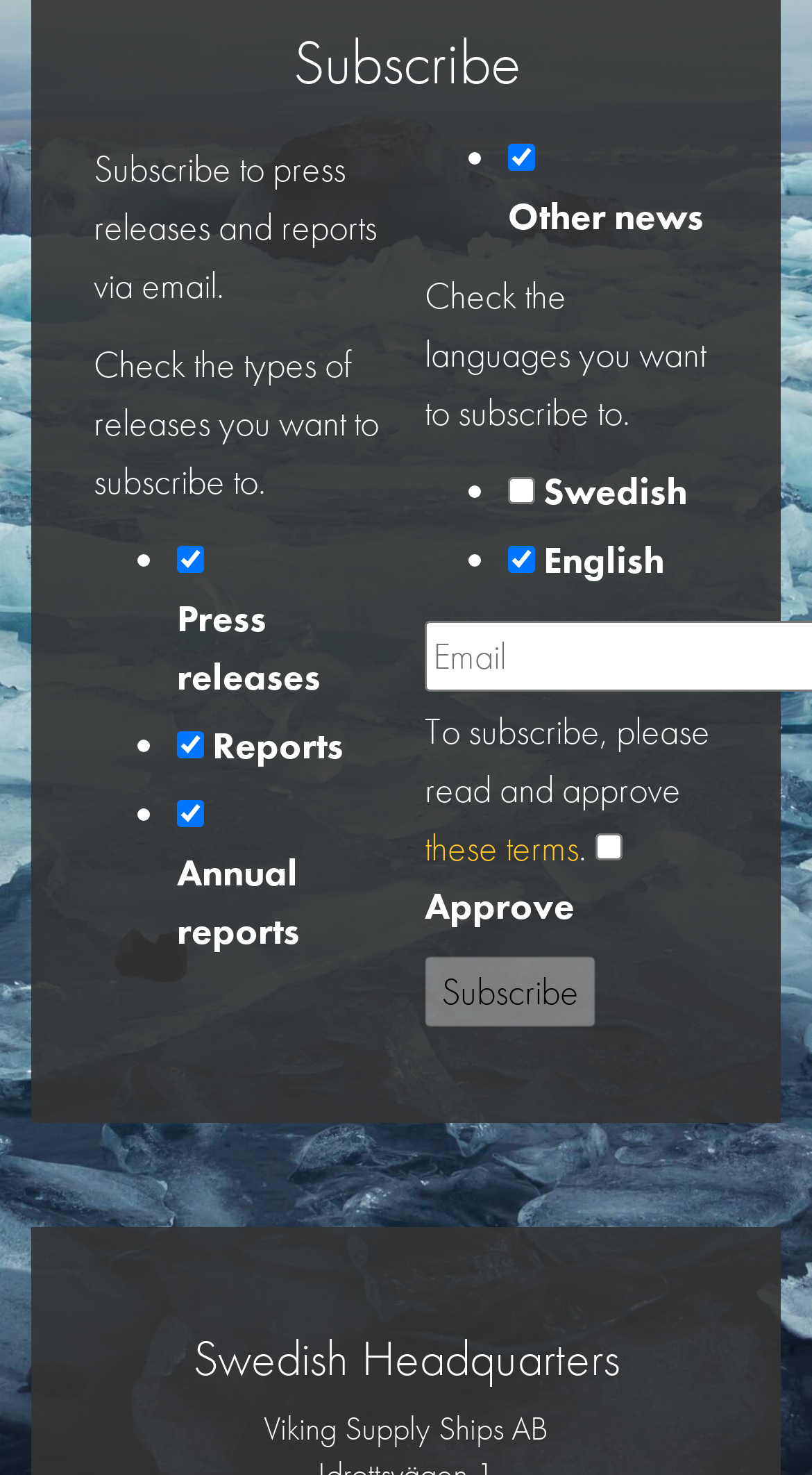What is required to subscribe to press releases and reports?
Please give a well-detailed answer to the question.

To subscribe, users need to read and approve the terms, as indicated by the text 'To subscribe, please read and approve these terms'.